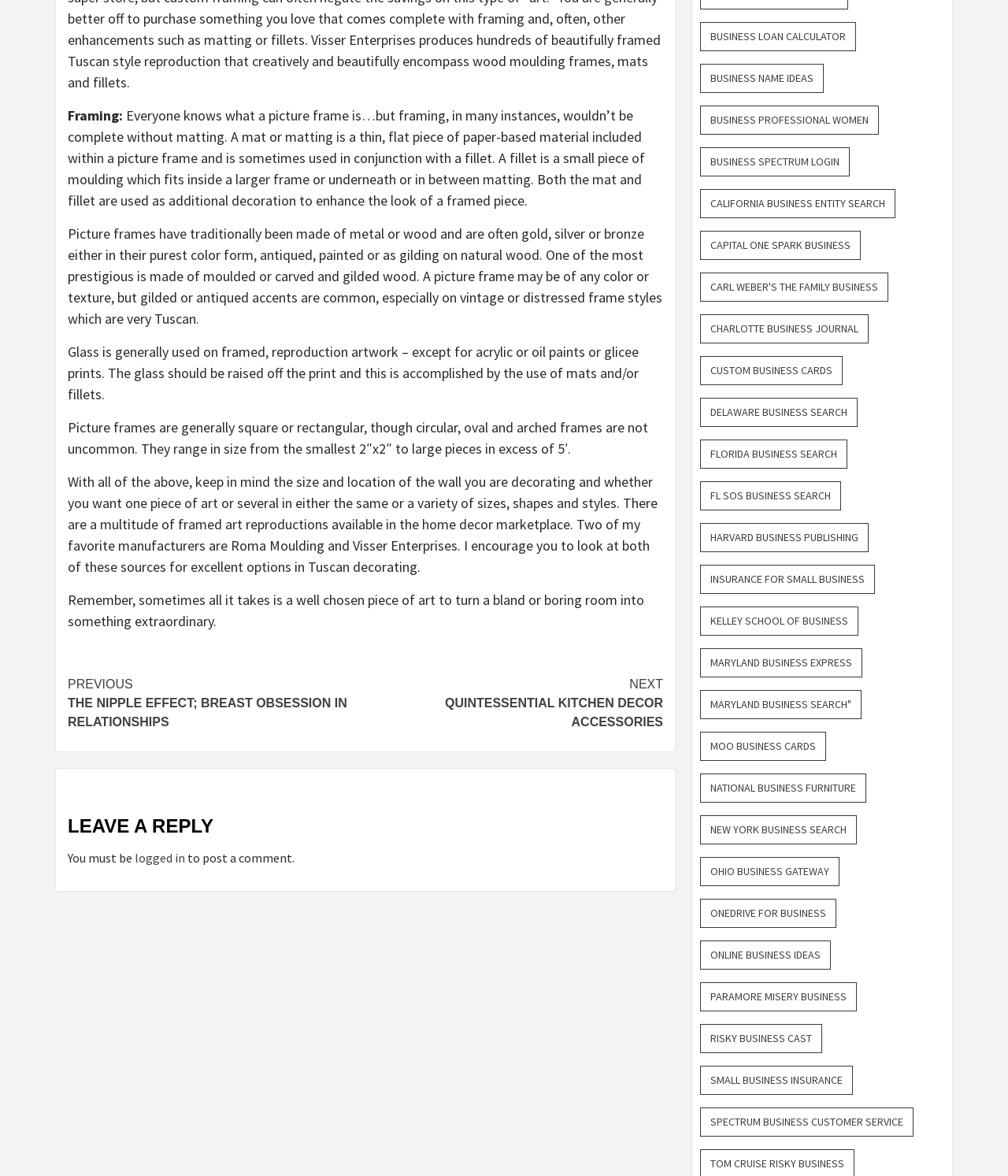Please identify the coordinates of the bounding box for the clickable region that will accomplish this instruction: "Click on 'PREVIOUS THE NIPPLE EFFECT; BREAST OBSESSION IN RELATIONSHIPS'".

[0.067, 0.574, 0.362, 0.622]